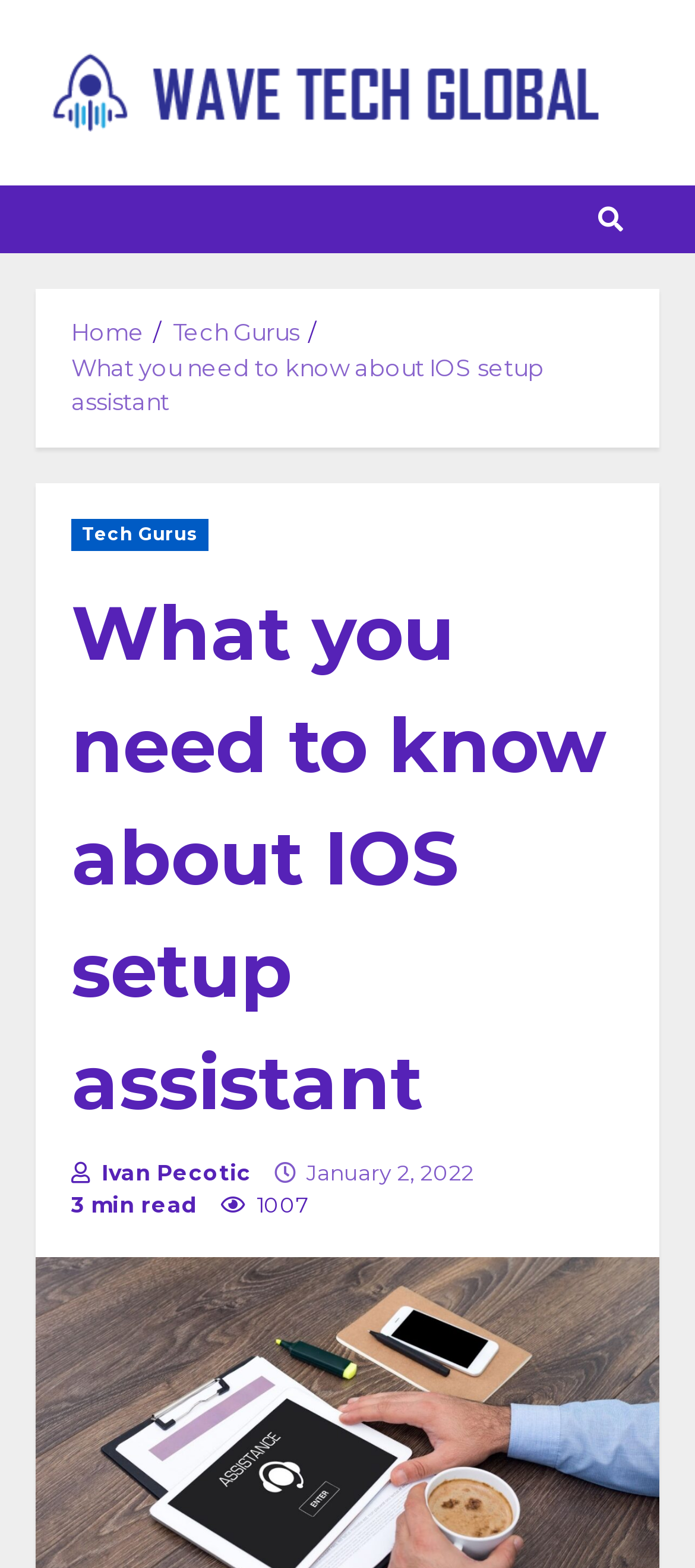Write a detailed summary of the webpage.

The webpage is about setting up a new iPhone or iPad, specifically focusing on Apple's Setup Assistant tool. At the top left corner, there is a link to "Wave Tech Global" accompanied by an image with the same name. On the top right corner, there is a search icon represented by "\uf002".

Below the top section, there is a navigation bar with breadcrumbs, containing three links: "Home", "Tech Gurus", and the current page "What you need to know about IOS setup assistant". The current page link is highlighted, indicating the user's current location.

The main content of the webpage is headed by a title "What you need to know about IOS setup assistant", which is also a link. Below the title, there is a subheading with the author's name "Ivan Pecotic" and the date "January 2, 2022". The estimated reading time is 3 minutes, indicated by "3 min read". There is also a link with a number "1007" and a comment icon "\uf06e" nearby.

Overall, the webpage appears to be a blog post or article providing information and guidance on setting up a new iPhone or iPad using Apple's Setup Assistant tool.